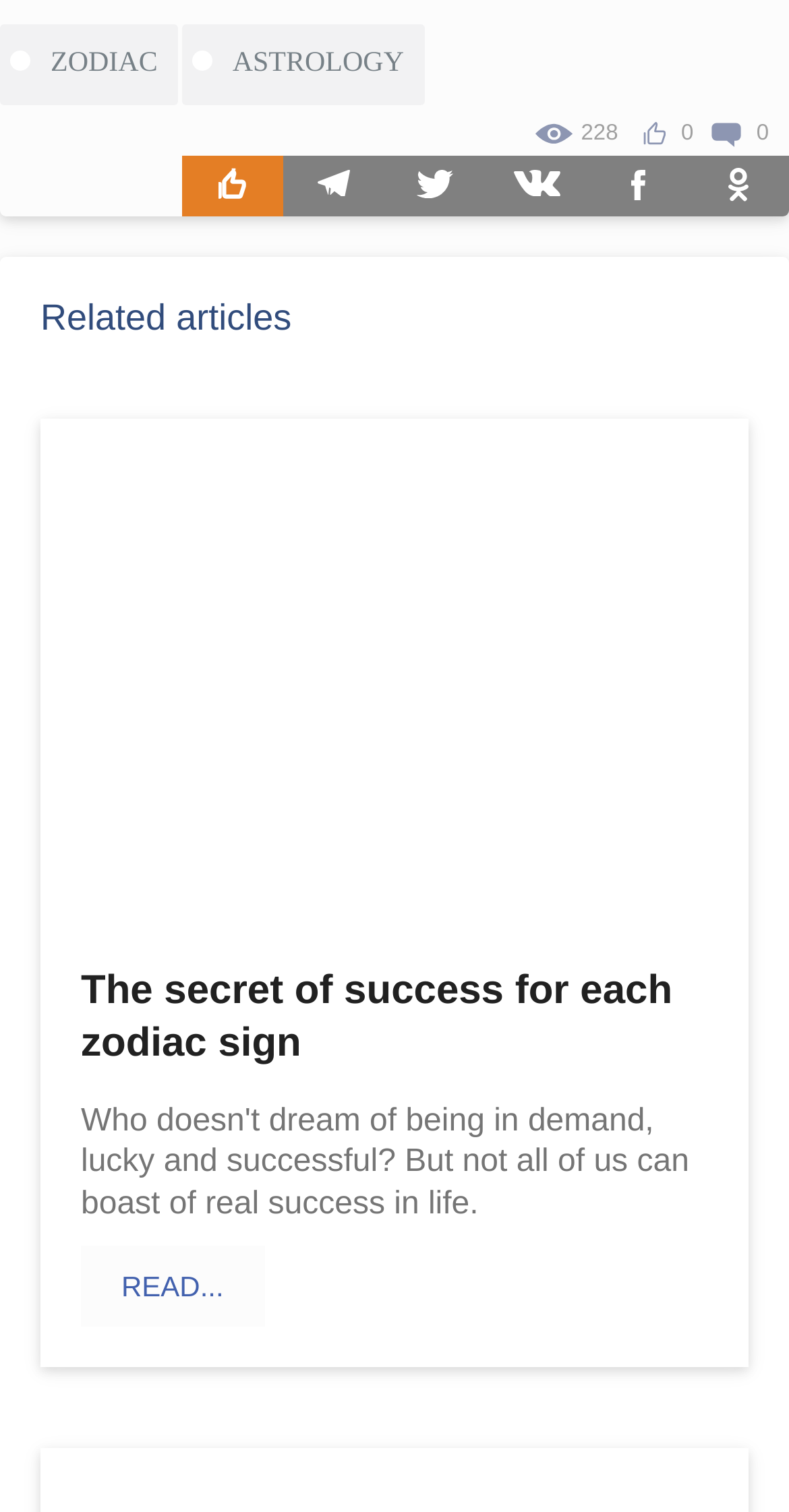Please identify the bounding box coordinates of the element's region that needs to be clicked to fulfill the following instruction: "click the ASTROLOGY link". The bounding box coordinates should consist of four float numbers between 0 and 1, i.e., [left, top, right, bottom].

[0.23, 0.684, 0.538, 0.738]